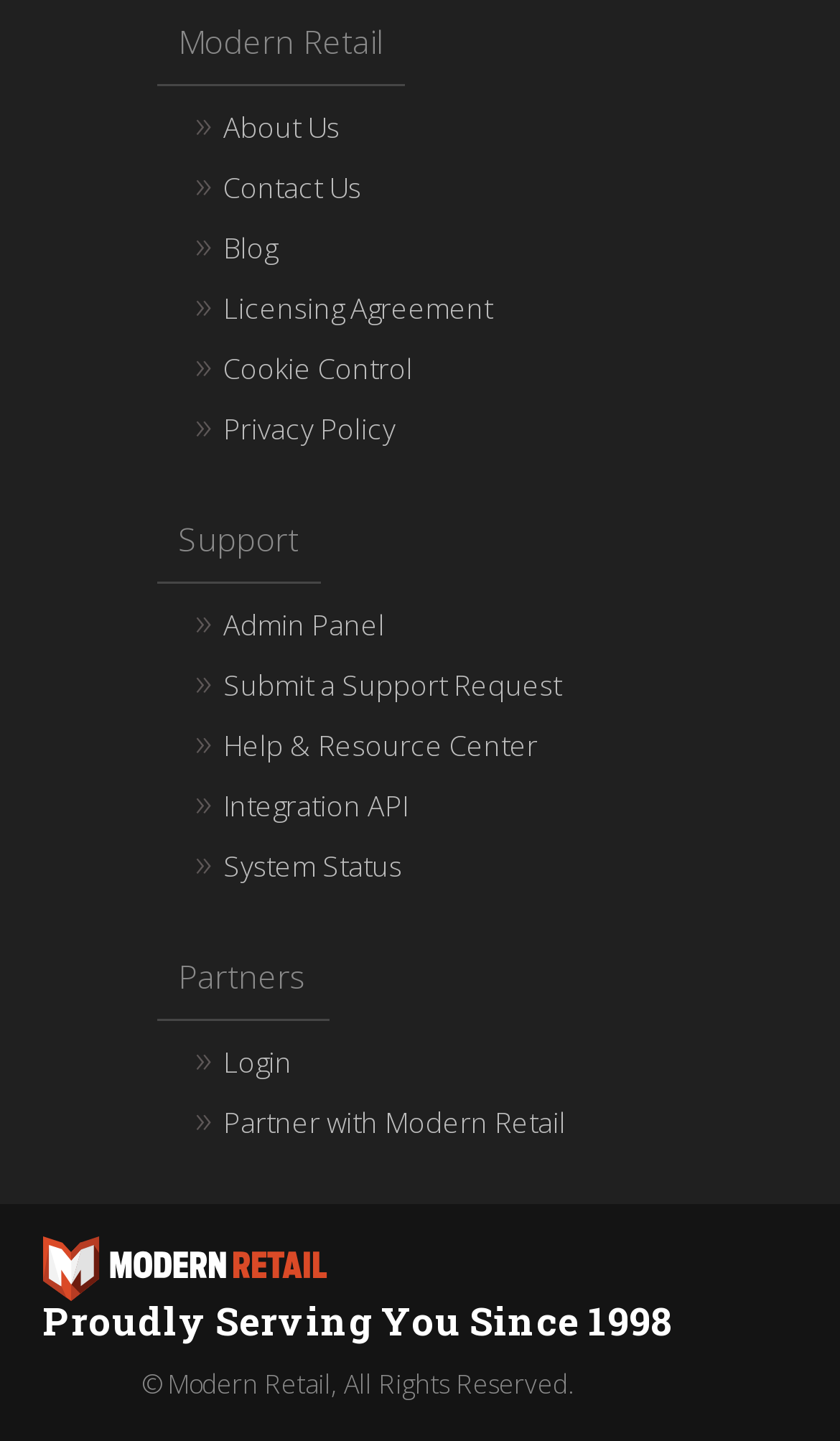Please identify the bounding box coordinates of the element's region that should be clicked to execute the following instruction: "Browse latest news". The bounding box coordinates must be four float numbers between 0 and 1, i.e., [left, top, right, bottom].

None